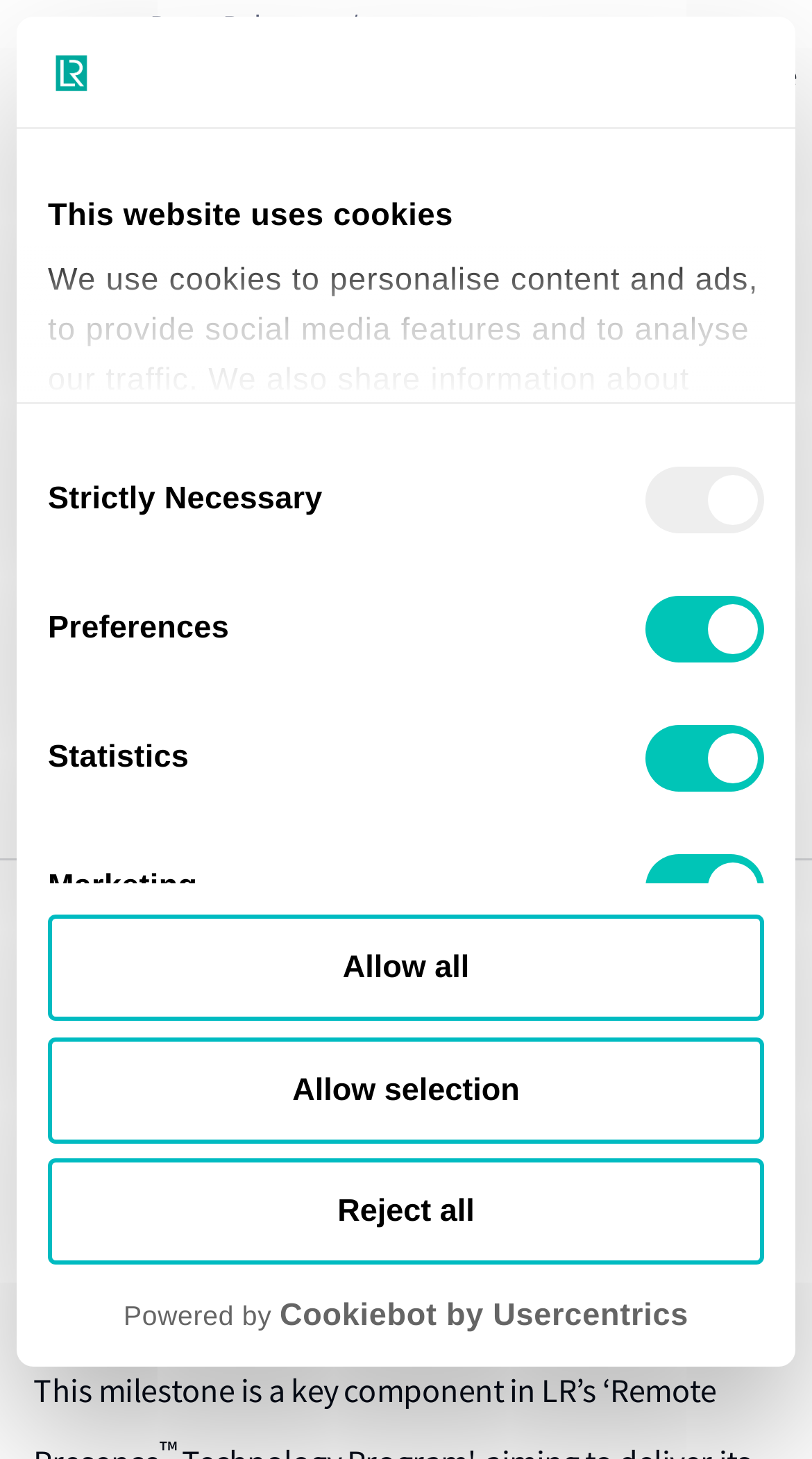Respond to the question below with a concise word or phrase:
What is the date of the press release?

06 September 2016